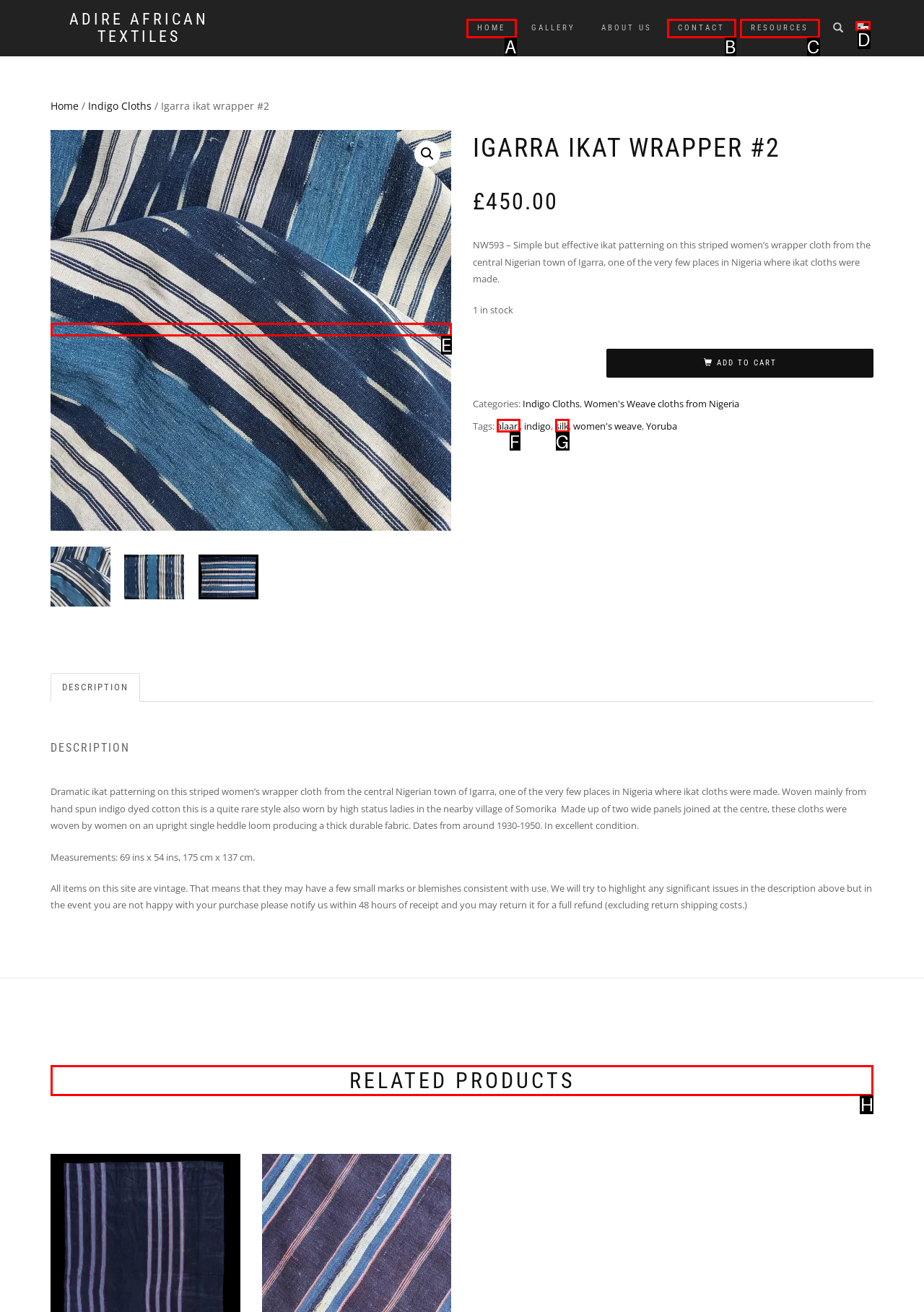Identify the correct UI element to click to follow this instruction: View 'RELATED PRODUCTS'
Respond with the letter of the appropriate choice from the displayed options.

H